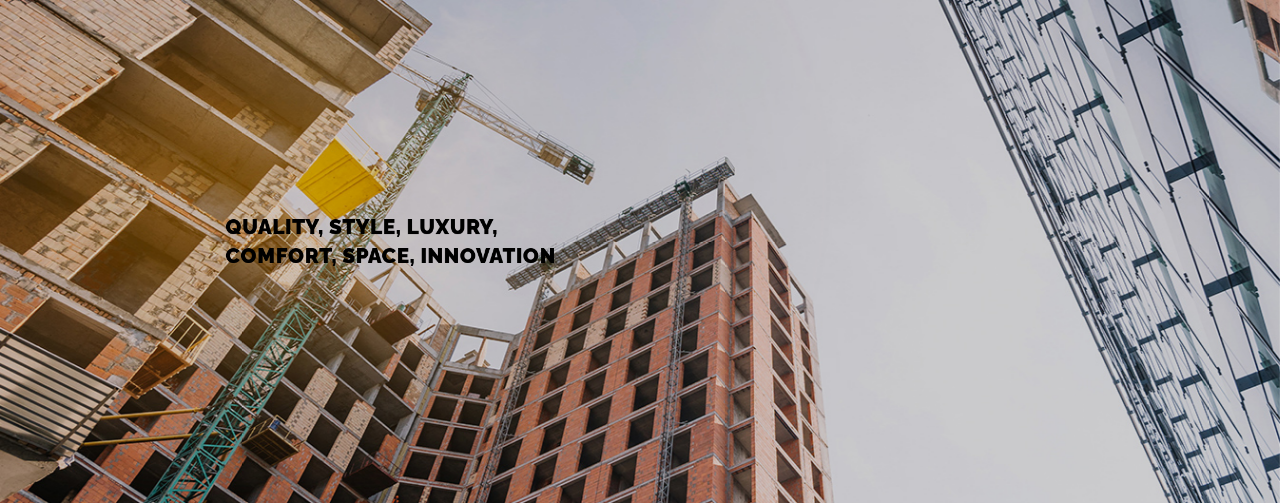Offer a detailed narrative of the scene depicted in the image.

The image showcases an ongoing construction project in Chennai, highlighting the architectural design and structural elements being developed. Towering concrete frames rise towards the sky, with exposed brickwork indicative of the construction phase. A large crane looms overhead, symbolizing the industrious efforts required for modern building projects. The prominent text overlay emphasizes key virtues associated with the company’s ethos: "QUALITY, STYLE, LUXURY, COMFORT, SPACE, INNOVATION," showcasing their commitment to excellence in creating luxurious living spaces. This visual encapsulates the blend of innovation and traditional craftsmanship that defines their approach to construction.